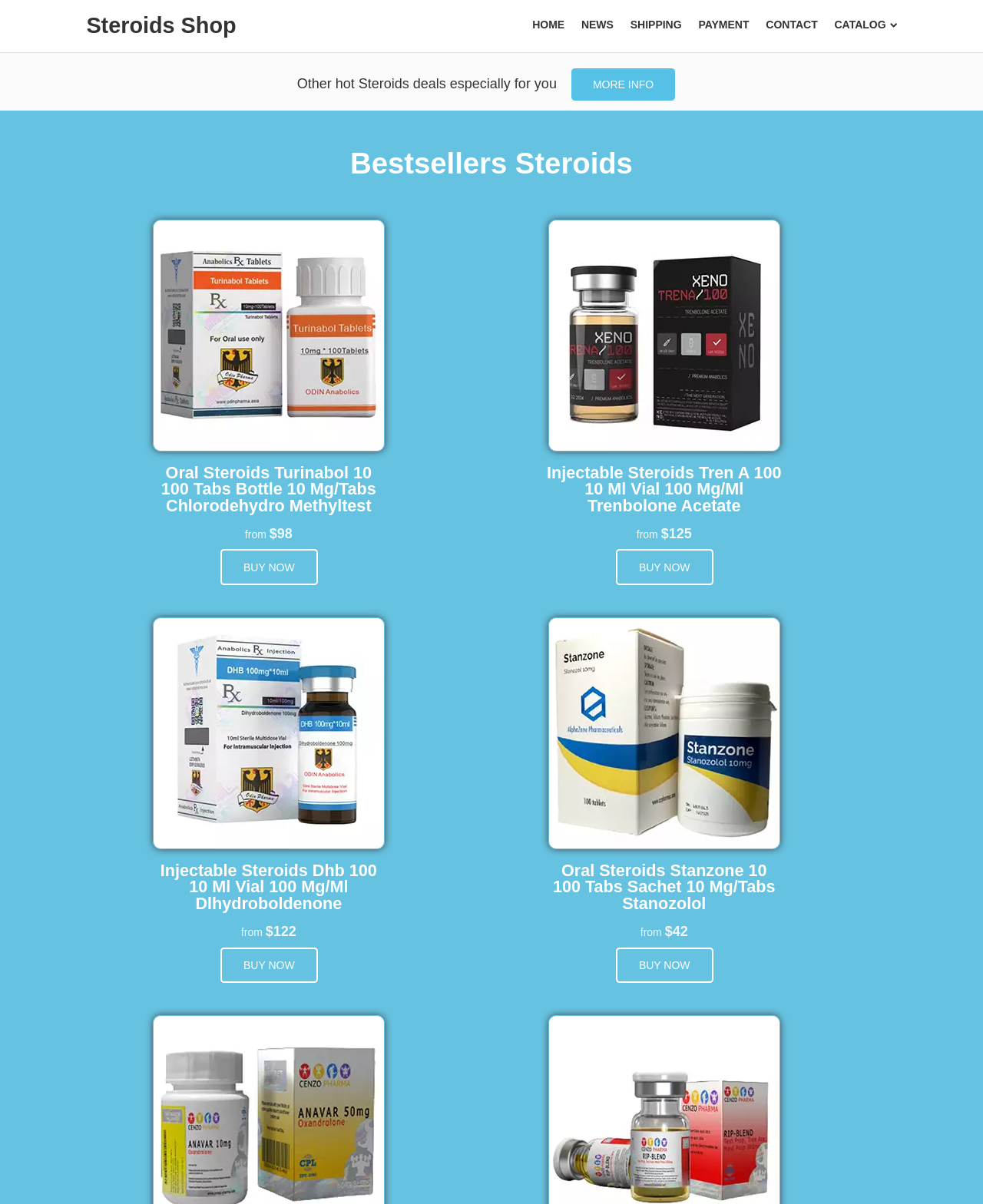What is the price of Injectable Steroids Tren A 100?
Give a detailed and exhaustive answer to the question.

The price of Injectable Steroids Tren A 100 can be found below its image and heading, where it says 'from $125'.